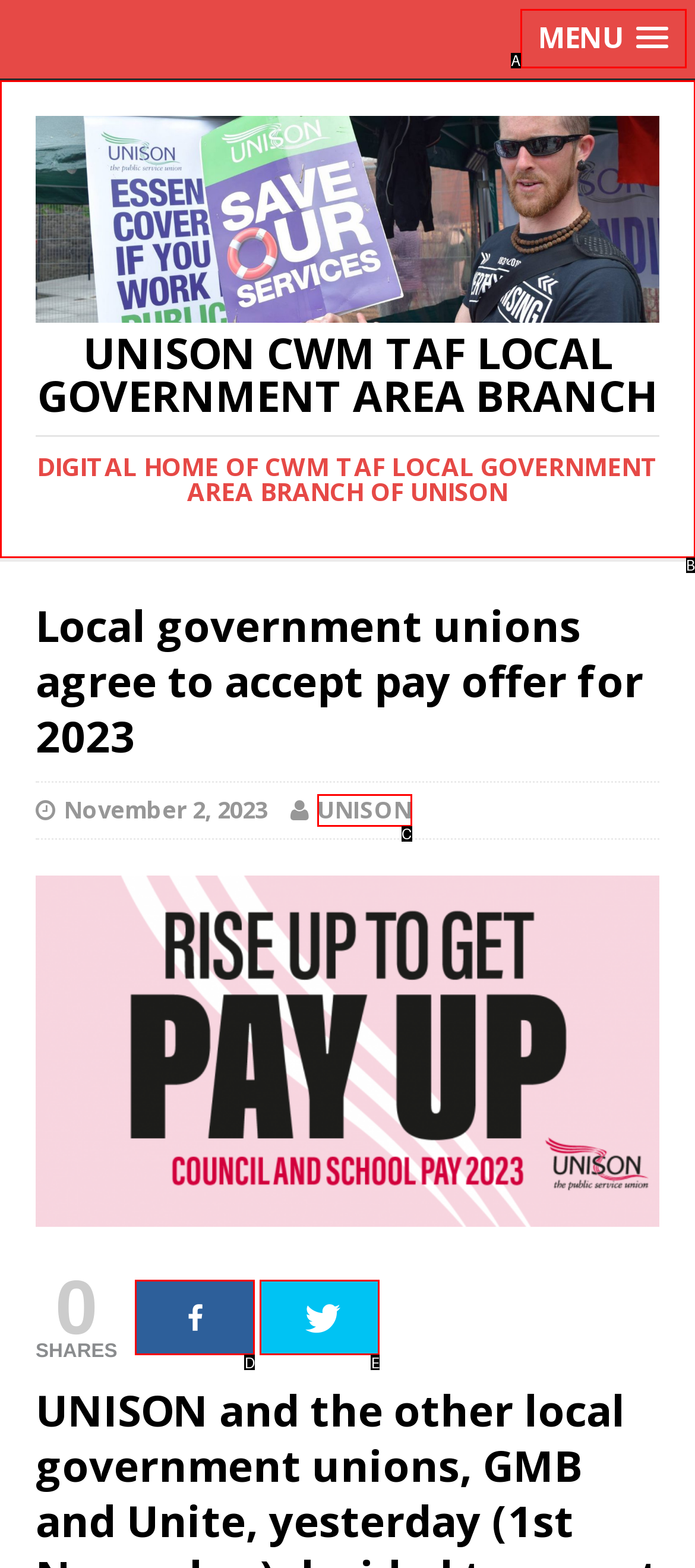With the provided description: Twitter, select the most suitable HTML element. Respond with the letter of the selected option.

E